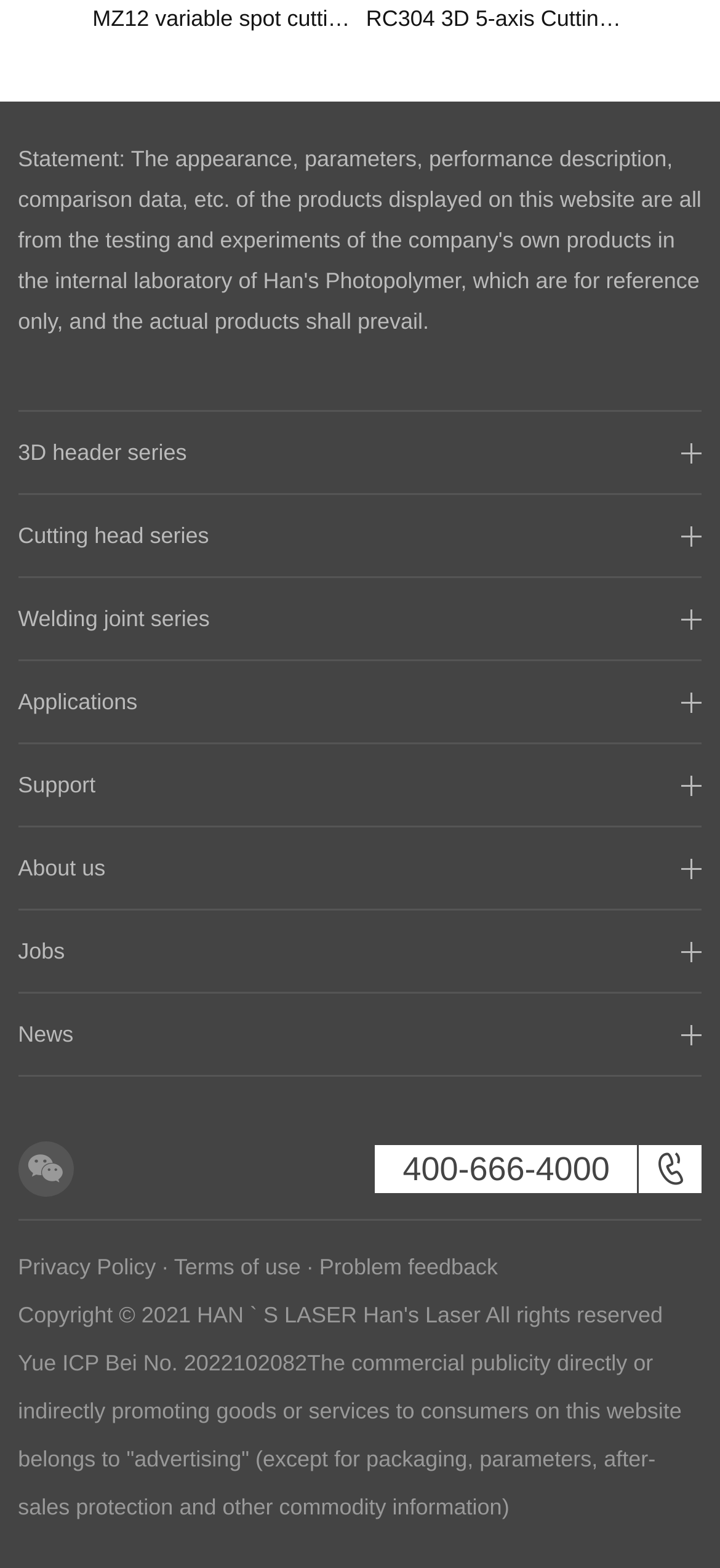Find the bounding box coordinates of the element's region that should be clicked in order to follow the given instruction: "Call 400-666-4000". The coordinates should consist of four float numbers between 0 and 1, i.e., [left, top, right, bottom].

[0.559, 0.734, 0.847, 0.758]